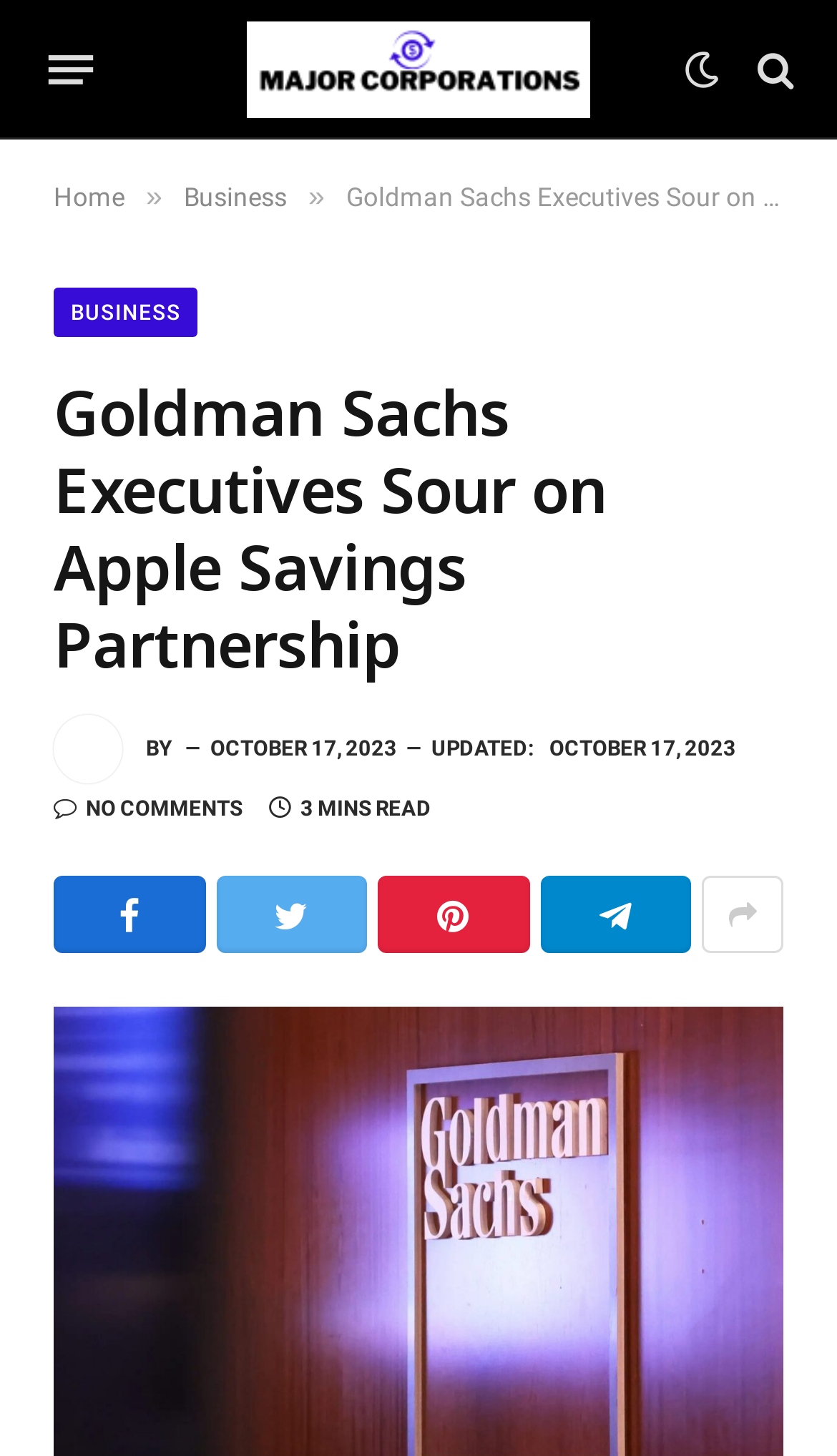Provide a thorough and detailed response to the question by examining the image: 
How many minutes does it take to read the article?

The time it takes to read the article can be found in the UI element with the text '3 MINS READ'. This element is likely indicating the estimated time required to read the entire article.